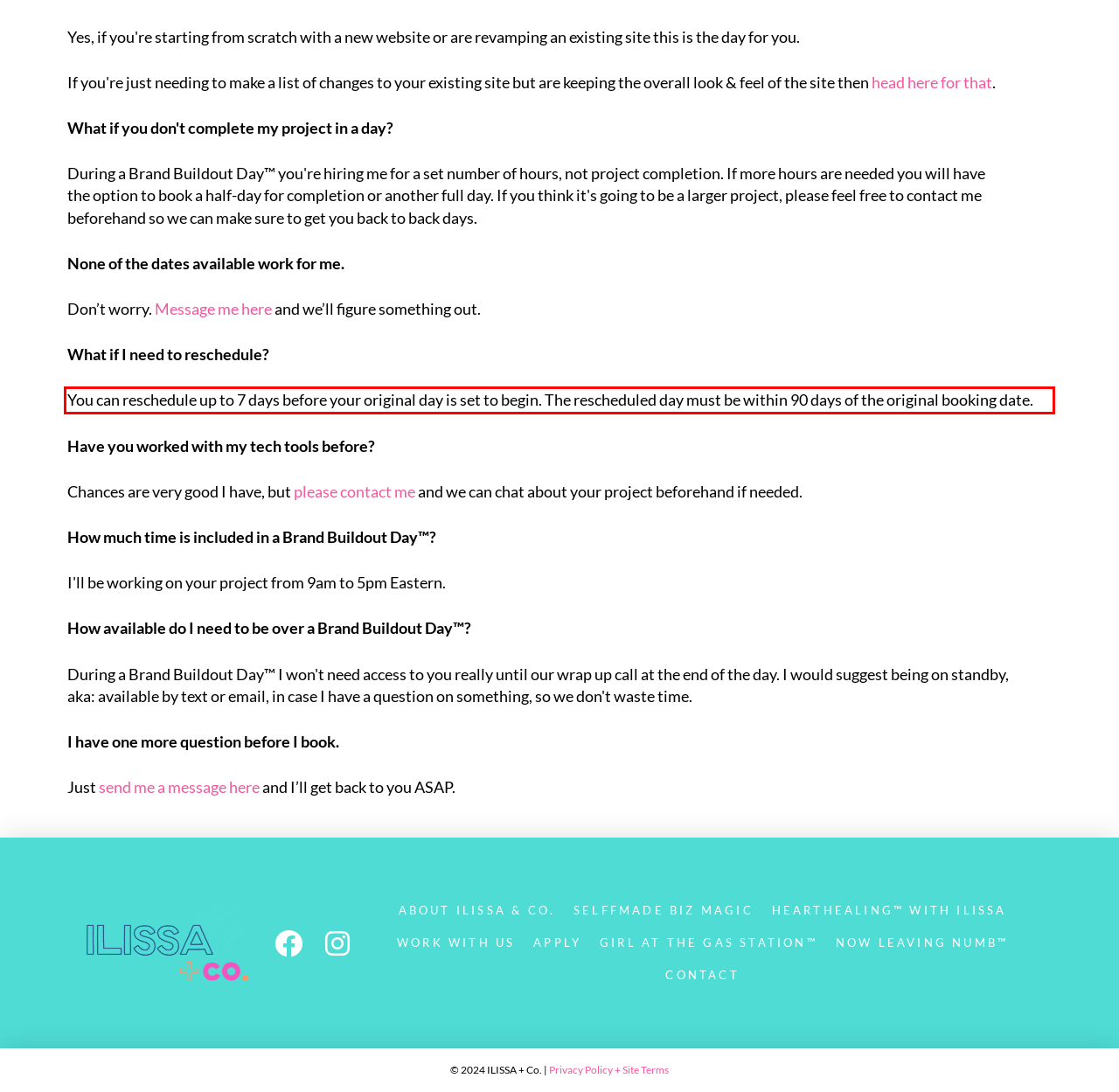Analyze the screenshot of a webpage where a red rectangle is bounding a UI element. Extract and generate the text content within this red bounding box.

You can reschedule up to 7 days before your original day is set to begin. The rescheduled day must be within 90 days of the original booking date.